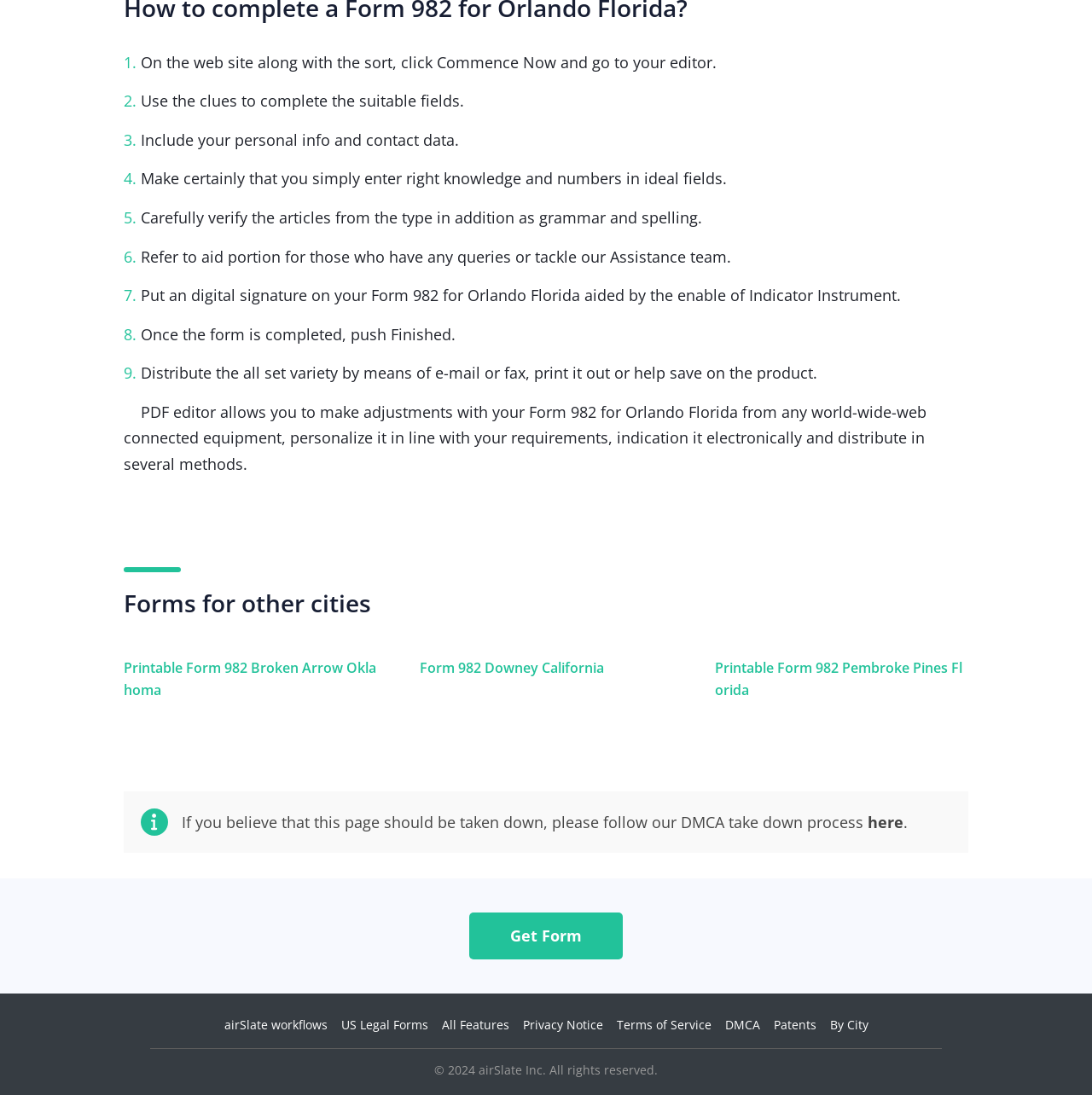Please answer the following query using a single word or phrase: 
What are the options to distribute the completed form?

Email, fax, print, or save